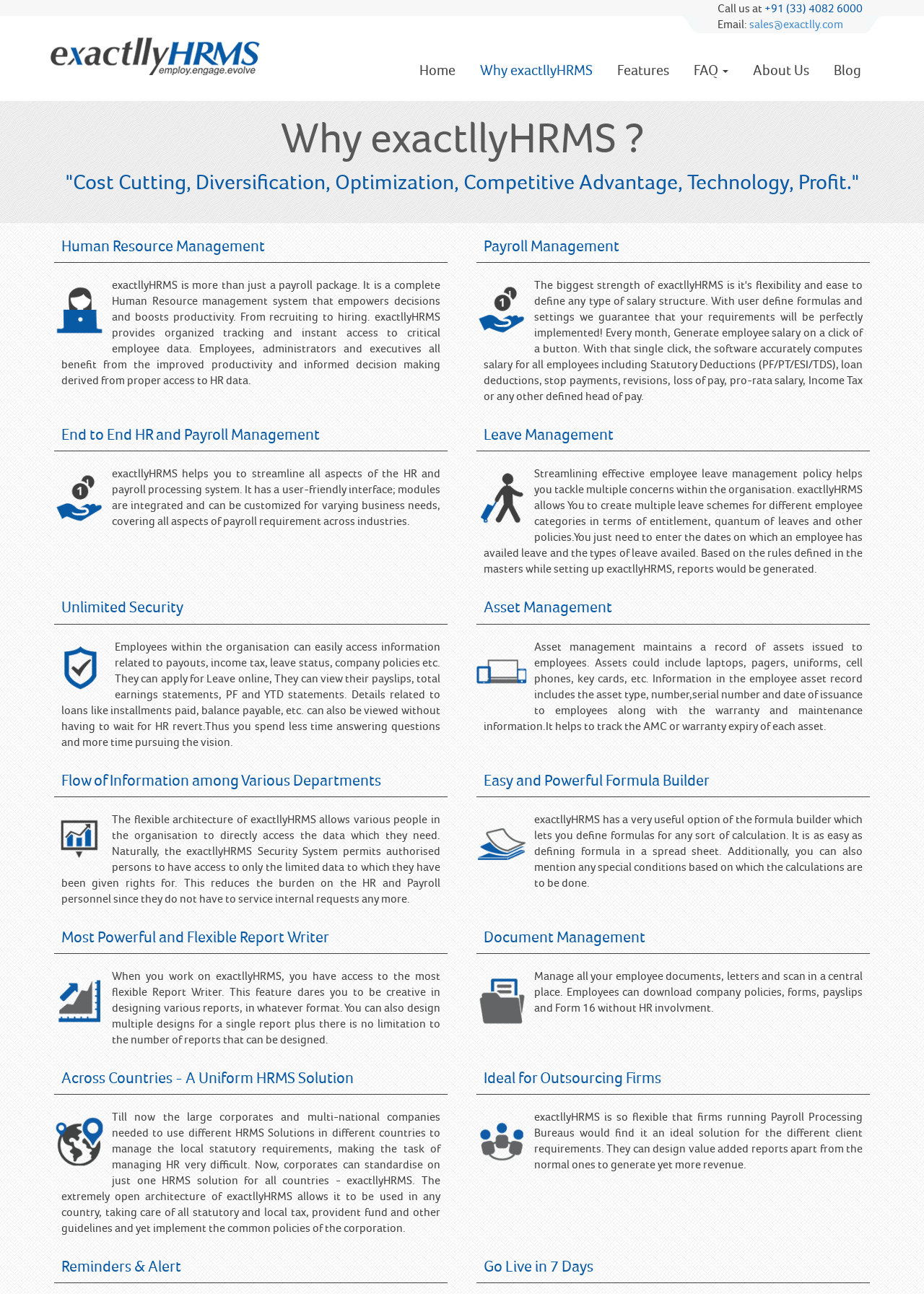What is the email address for sales?
Give a single word or phrase as your answer by examining the image.

sales@exactlly.com